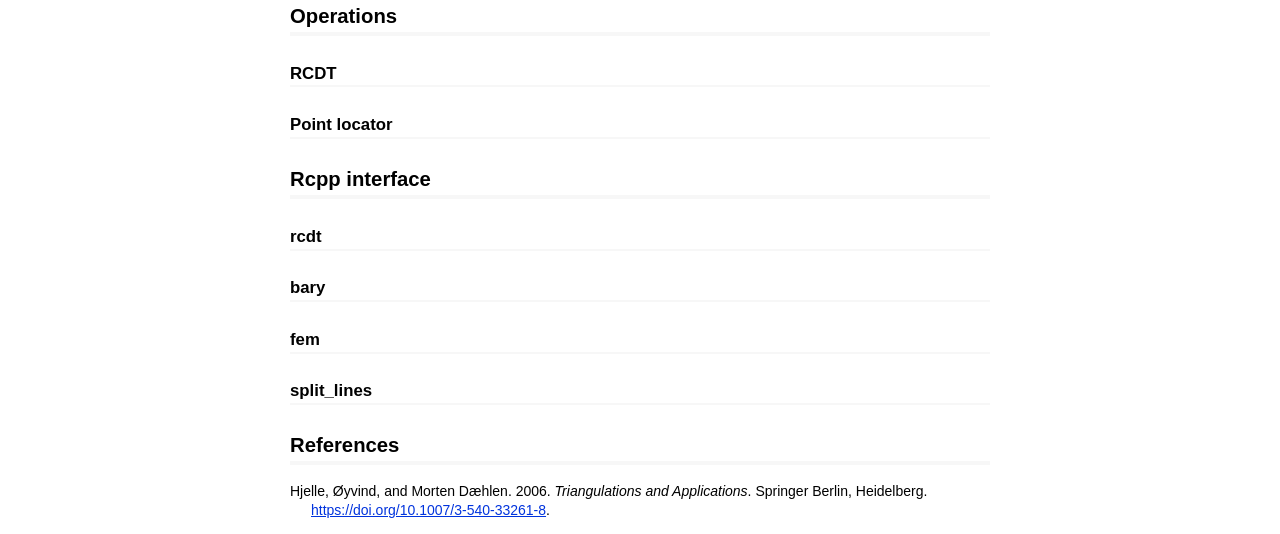Observe the image and answer the following question in detail: What is the reference cited on the webpage?

I found a StaticText element with the text 'Hjelle, Øyvind, and Morten Dæhlen. 2006.' which is likely a reference citation, and it is located at the bottom of the page with a bounding box coordinate of [0.227, 0.905, 0.433, 0.935].